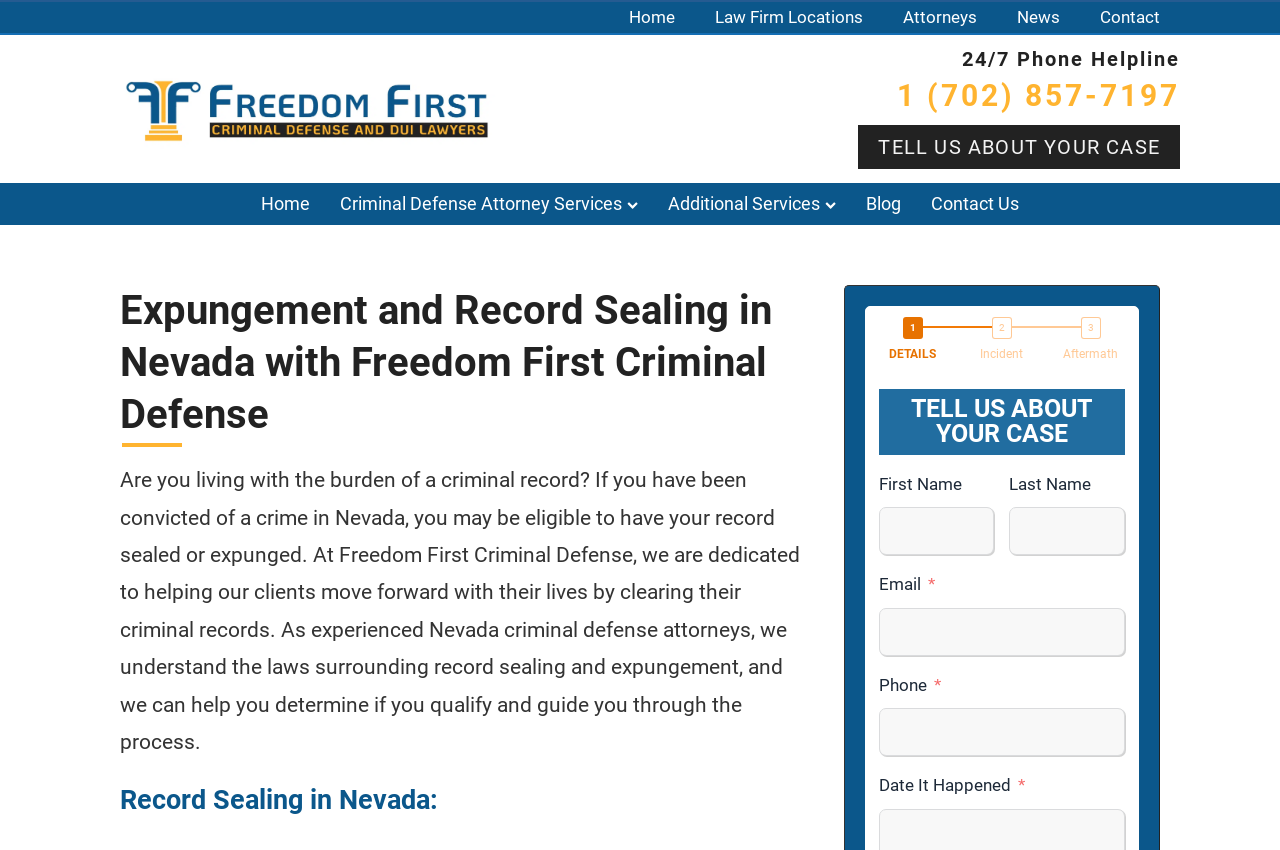Identify the bounding box of the UI component described as: "1 (702) 857-7197".

[0.701, 0.095, 0.922, 0.131]